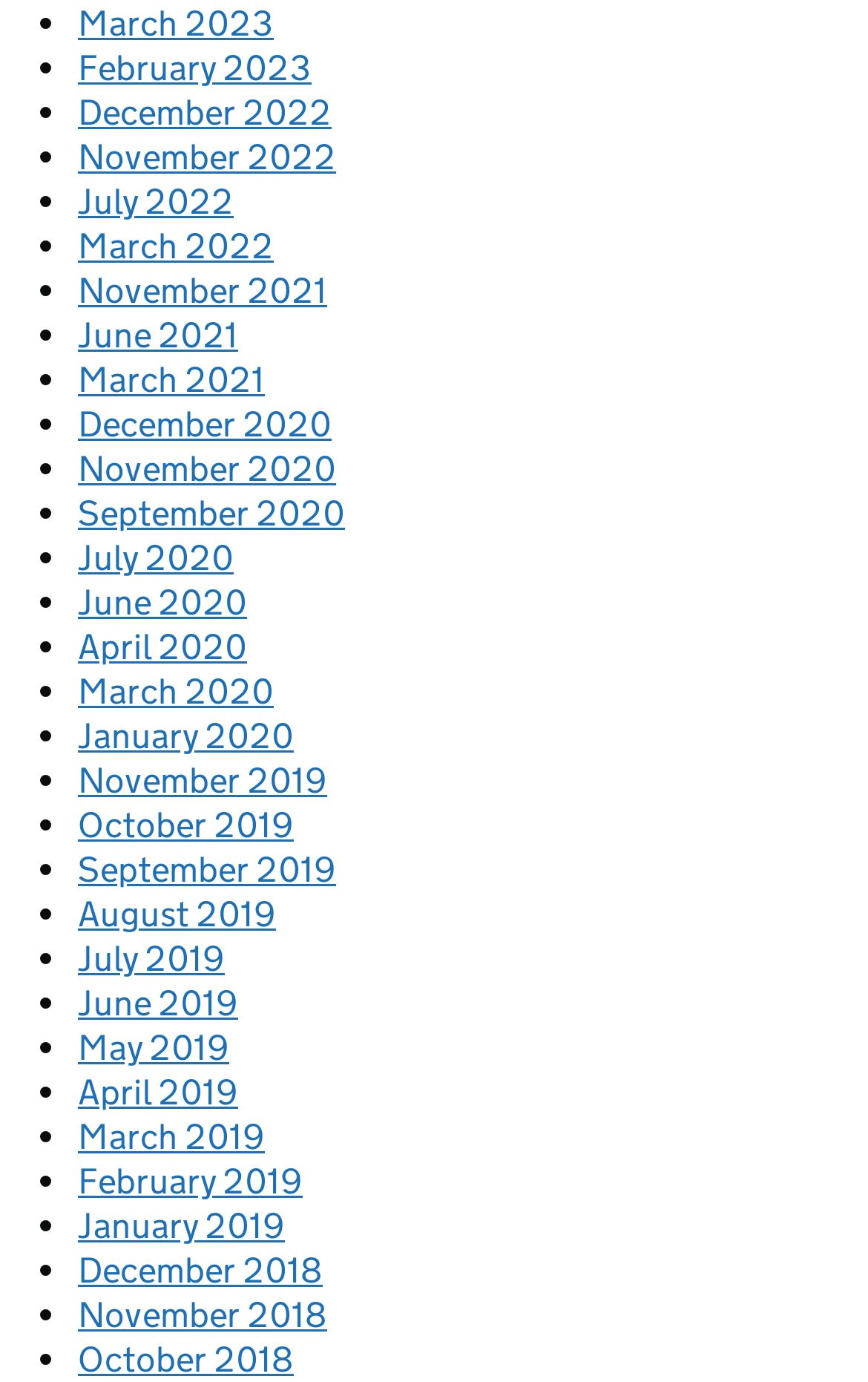Give a succinct answer to this question in a single word or phrase: 
What is the most recent month listed?

March 2023